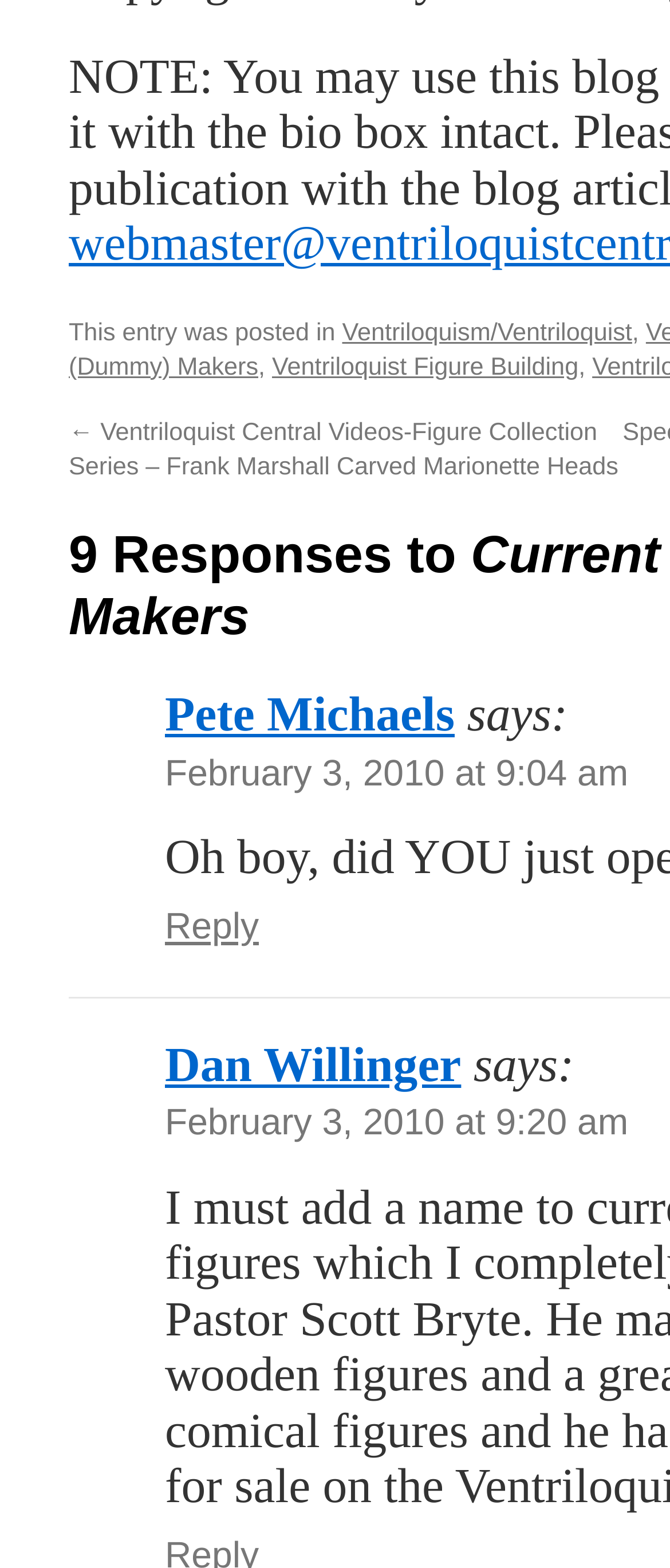Who is the first commenter?
Refer to the image and provide a thorough answer to the question.

I looked at the text of the link element [552] and found that it says 'Pete Michaels', which is likely the name of the first commenter.